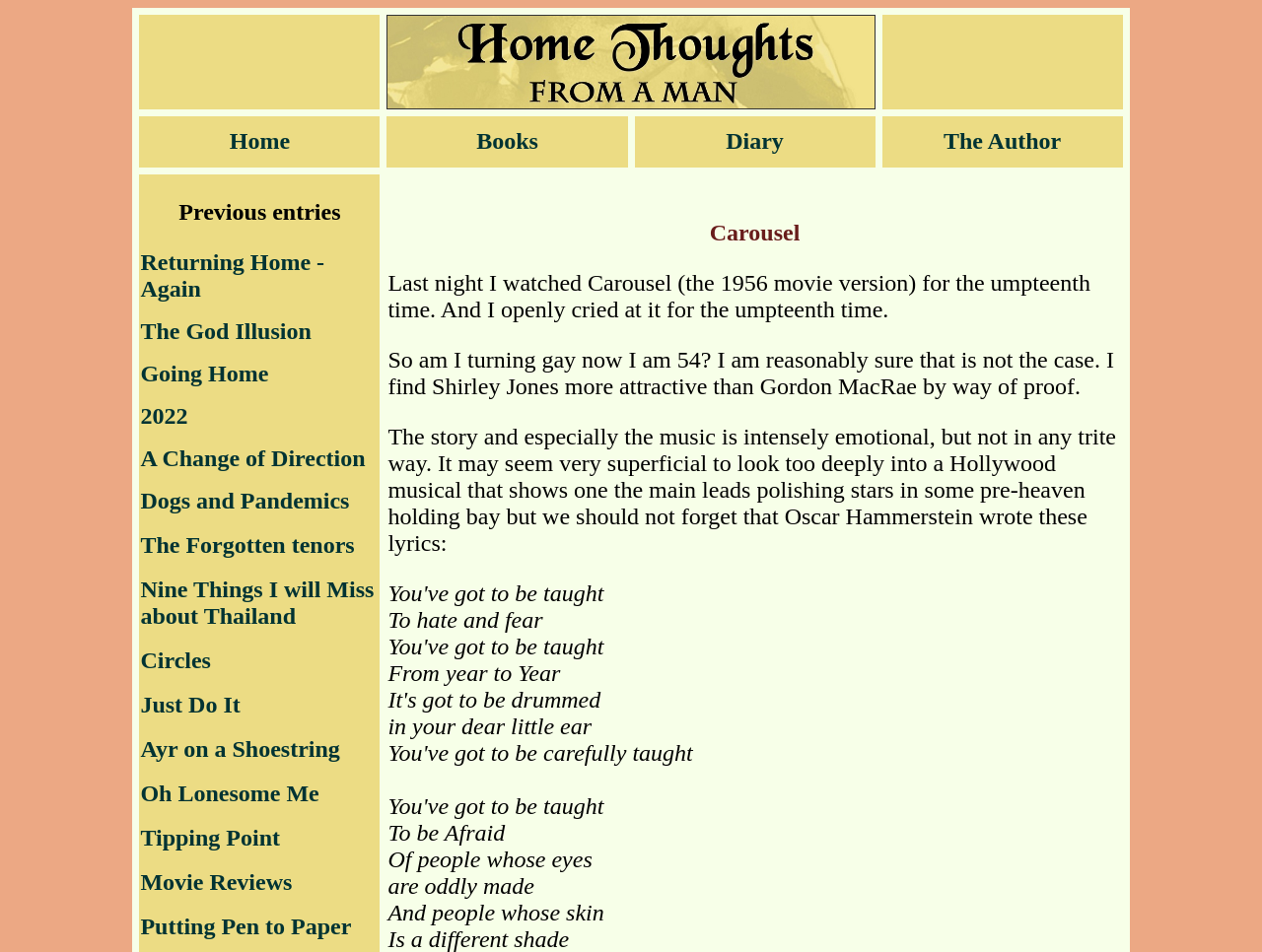Create a detailed summary of all the visual and textual information on the webpage.

This webpage is a diary or blog that showcases the author's day-to-day thoughts, opinions, and events. At the top, there is a row with three grid cells, with the middle cell containing an image. Below this row, there is a navigation menu with five links: "Home", "Books", "Diary", "The Author", and other links that are not immediately visible.

The main content of the webpage is a list of diary entries, with each entry represented by a link. There are 19 links in total, with titles such as "Returning Home - Again", "The God Illusion", "Going Home", and "Movie Reviews". These links are arranged in a vertical column, with the most recent entries at the top.

To the right of the diary entries, there is a section with a heading "Carousel". Below this heading, there are five static text elements with poetic or philosophical quotes, such as "From year to Year", "in your dear little ear", and "To be Afraid". These quotes are arranged in a vertical column, with each quote on a separate line.

Overall, the webpage has a simple and clean design, with a focus on showcasing the author's writings and thoughts.